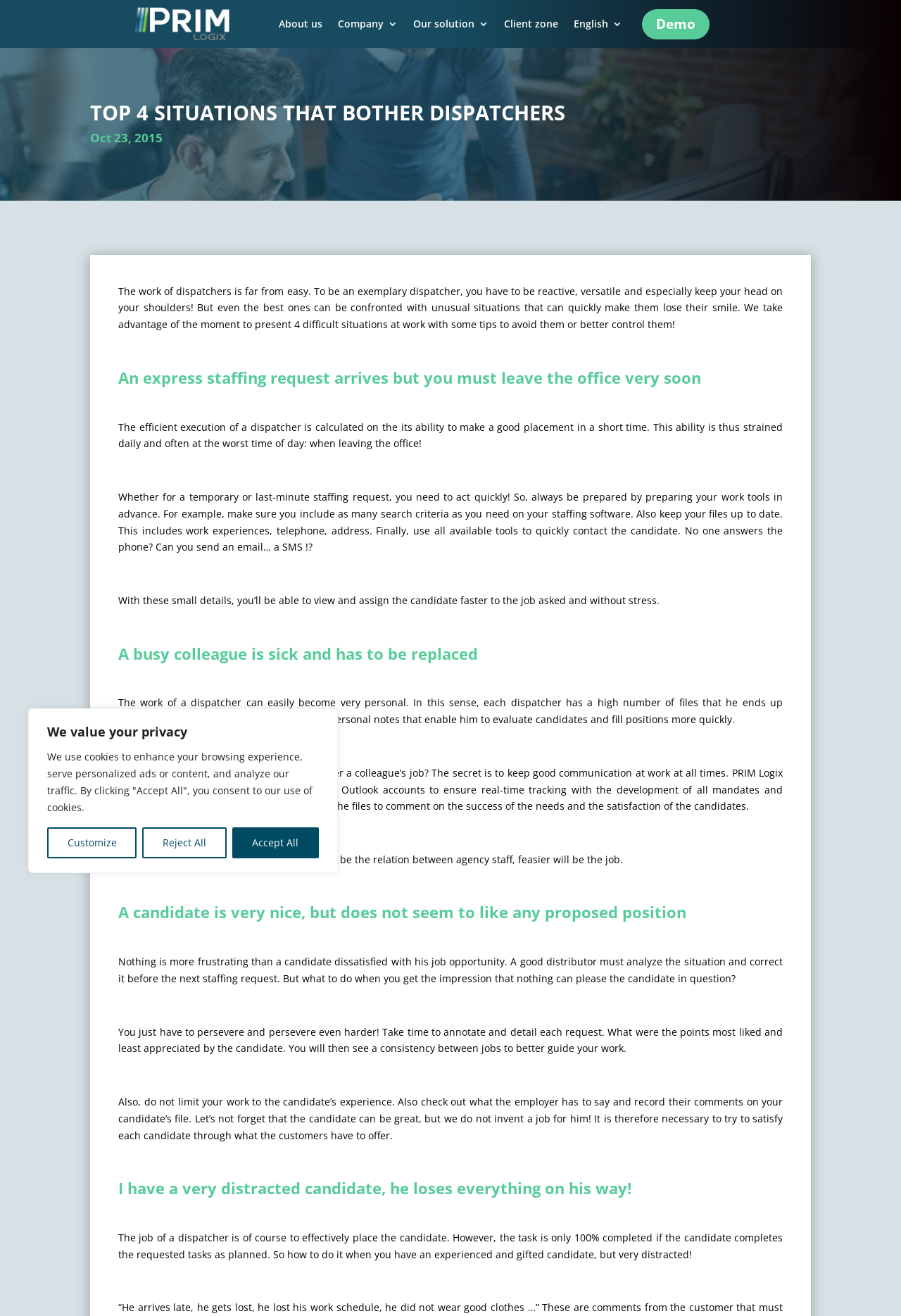What is the main topic of this webpage?
Relying on the image, give a concise answer in one word or a brief phrase.

dispatchers' situations